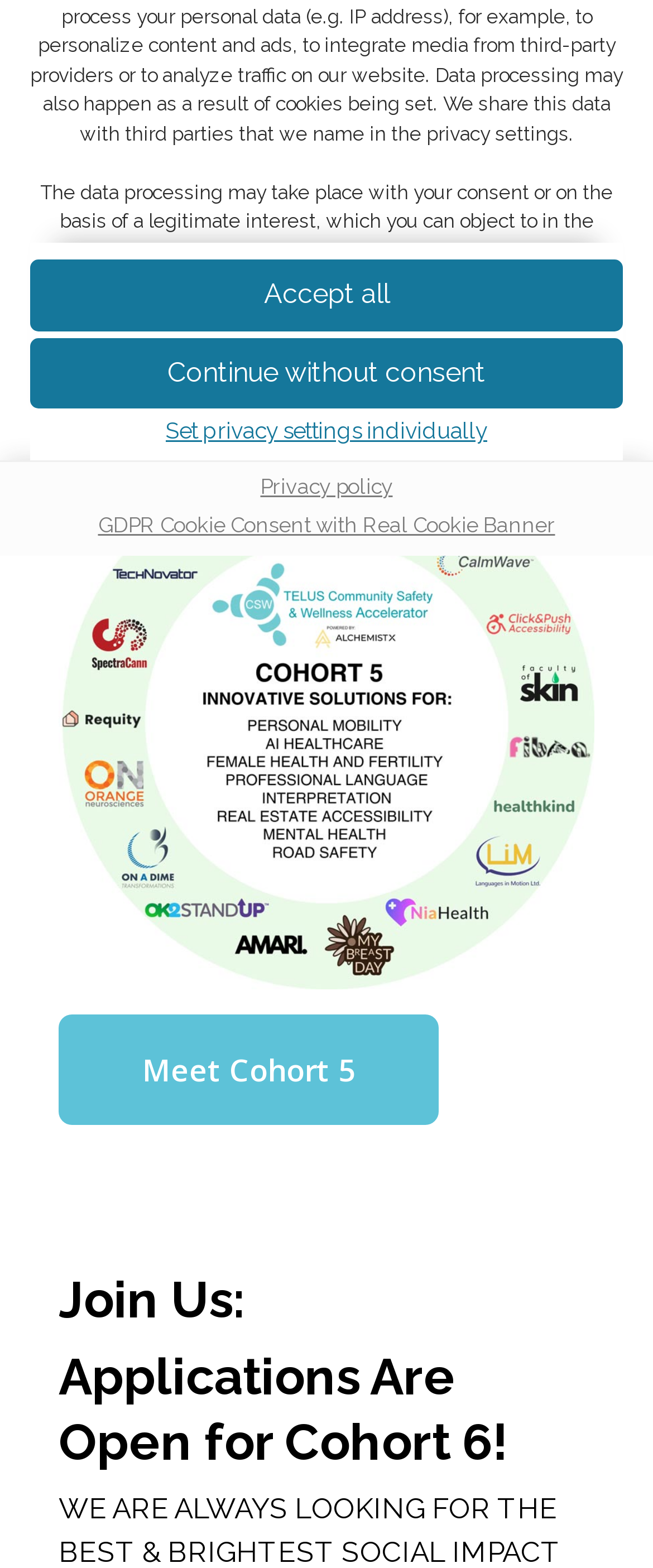Using the provided description privacy policy, find the bounding box coordinates for the UI element. Provide the coordinates in (top-left x, top-left y, bottom-right x, bottom-right y) format, ensuring all values are between 0 and 1.

[0.629, 0.19, 0.812, 0.205]